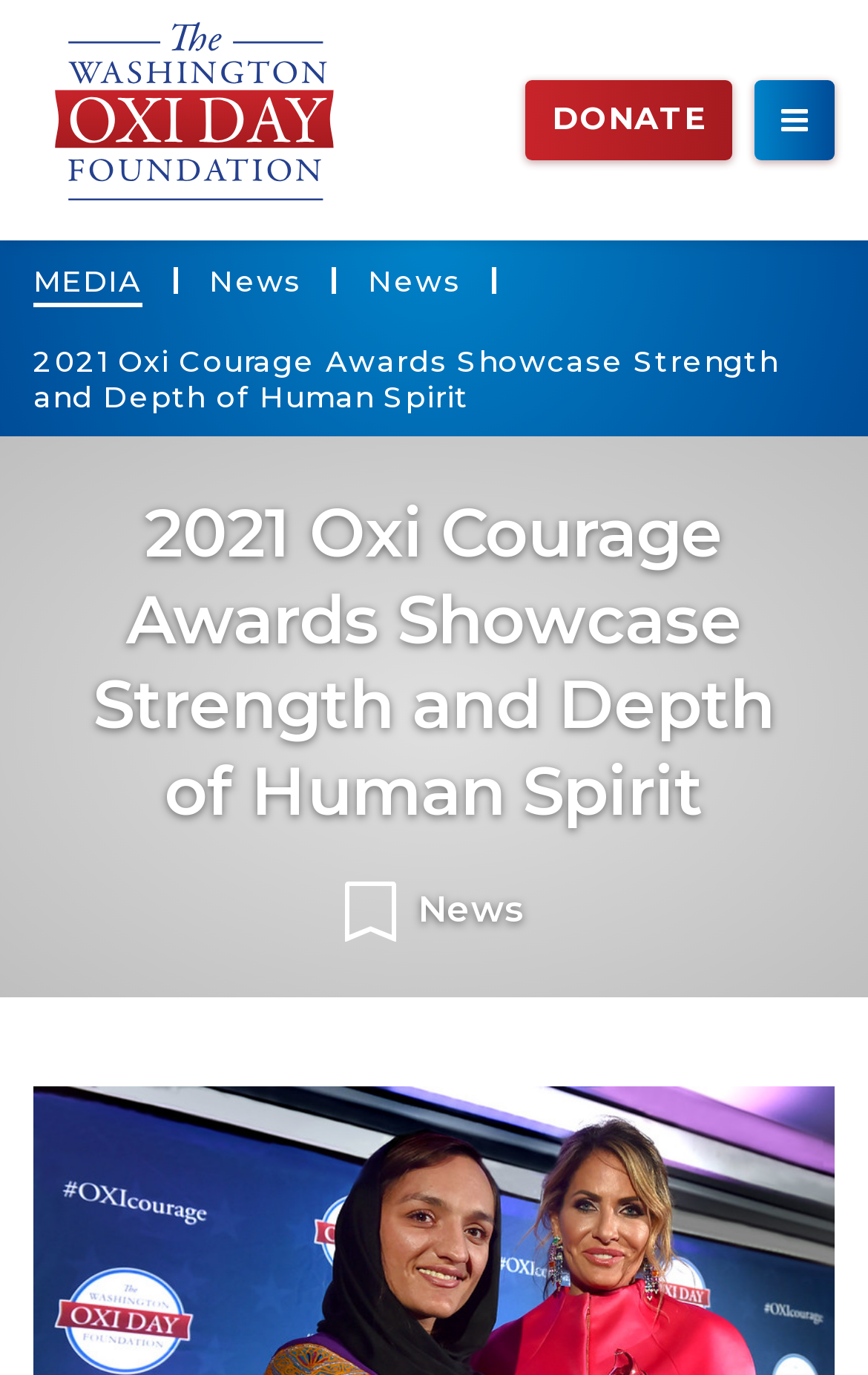Based on the image, provide a detailed response to the question:
What is the shape of the image at the bottom of the page?

Based on the bounding box coordinates of the image element, I can infer that the image is a rectangle, as the x1 and x2 coordinates define the left and right edges, and the y1 and y2 coordinates define the top and bottom edges, forming a rectangular shape.